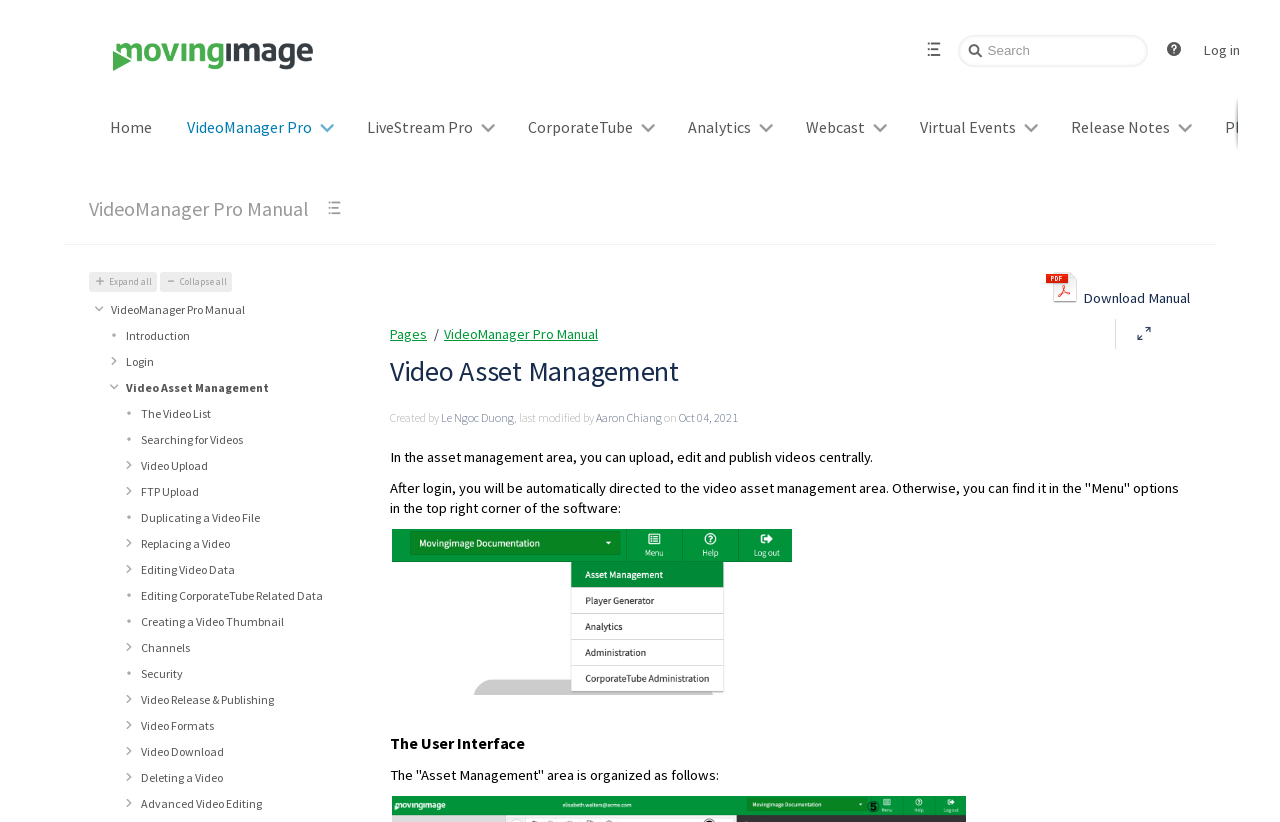Please look at the image and answer the question with a detailed explanation: Who created this documentation?

According to the webpage content, the creator of this documentation is Le Ngoc Duong, as indicated by the 'Created by' text and the link to the creator's name.